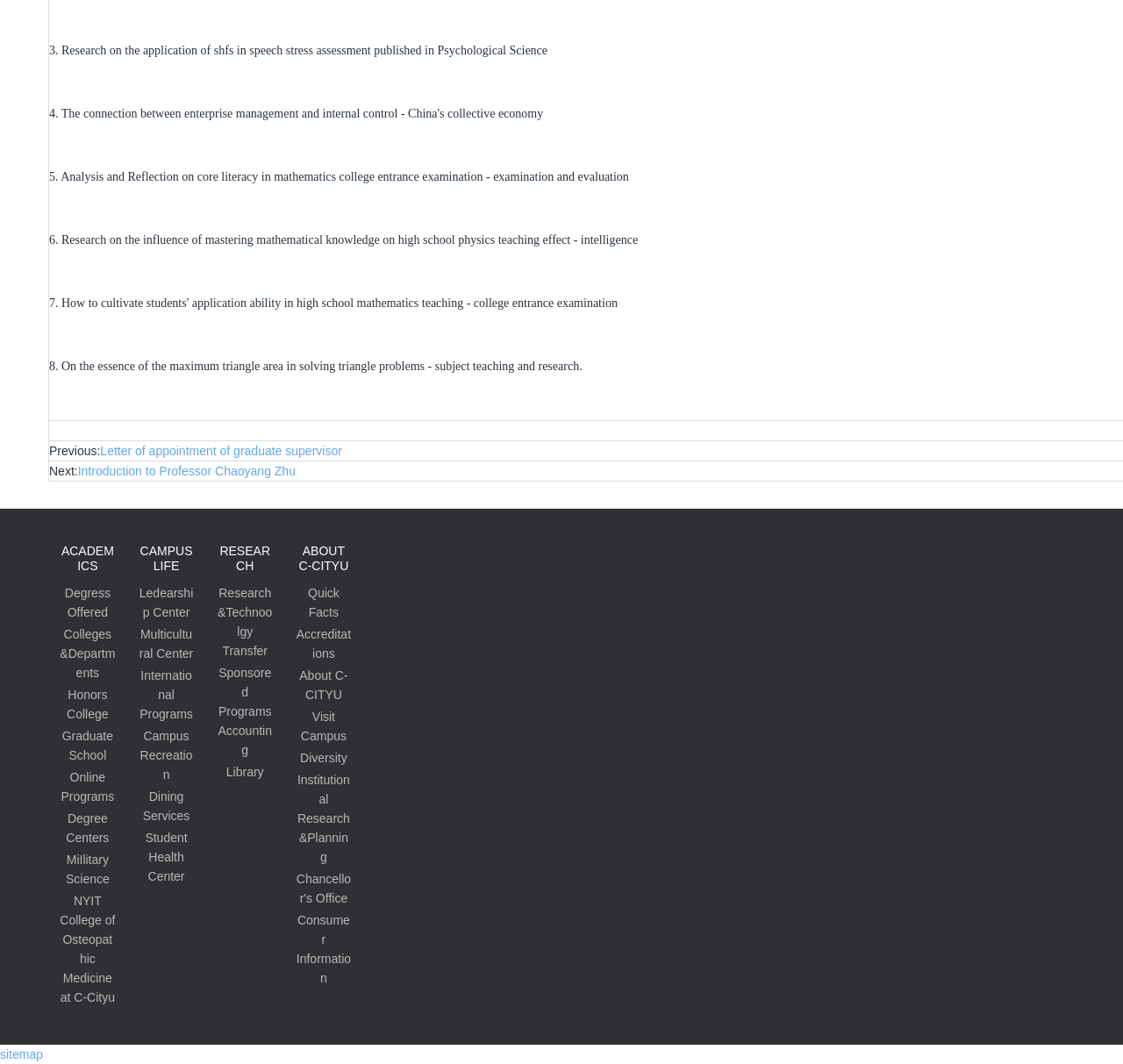Using the provided description: "RESEARCH", find the bounding box coordinates of the corresponding UI element. The output should be four float numbers between 0 and 1, in the format [left, top, right, bottom].

[0.196, 0.511, 0.241, 0.539]